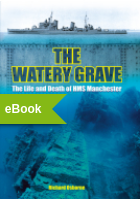Give a thorough caption for the picture.

The image features the eBook cover titled "The Watery Grave: The Life and Death of HMS Manchester." The cover prominently displays a vibrant blue background that evokes the depths of the ocean, with striking visuals of a shipwreck, reflecting the central theme of the book. 

The title is boldly positioned at the top in bright green letters, alongside the author's name, Richard Goldsworthy, near the bottom in a clear, readable font. A bright green banner marked "eBook" adds emphasis, indicating the digital format of the publication. This captivating design effectively conveys the historical significance and maritime exploration subjects of the book, inviting readers interested in naval history and shipwreck narratives.